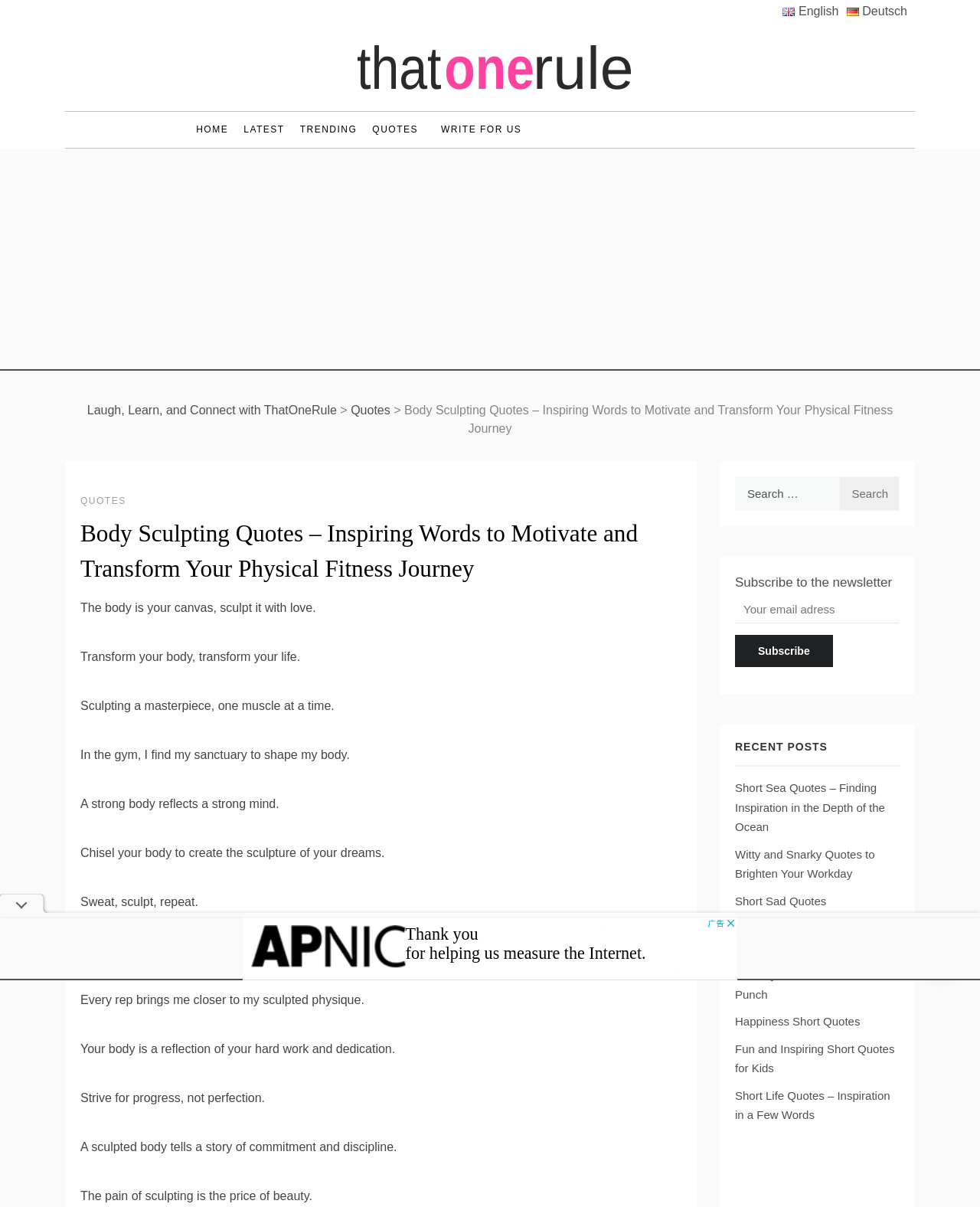Identify the headline of the webpage and generate its text content.

Body Sculpting Quotes – Inspiring Words to Motivate and Transform Your Physical Fitness Journey